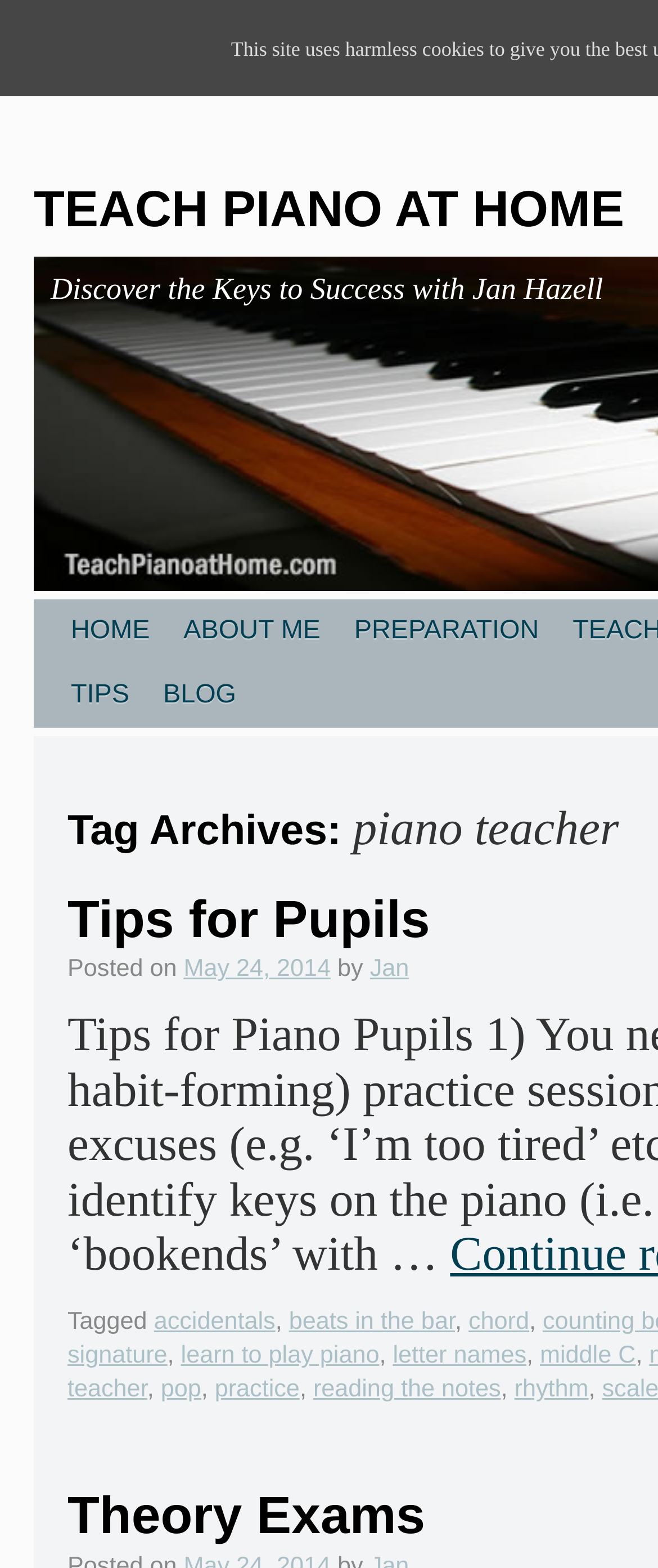Determine the bounding box coordinates of the region to click in order to accomplish the following instruction: "go to home page". Provide the coordinates as four float numbers between 0 and 1, specifically [left, top, right, bottom].

[0.082, 0.382, 0.253, 0.423]